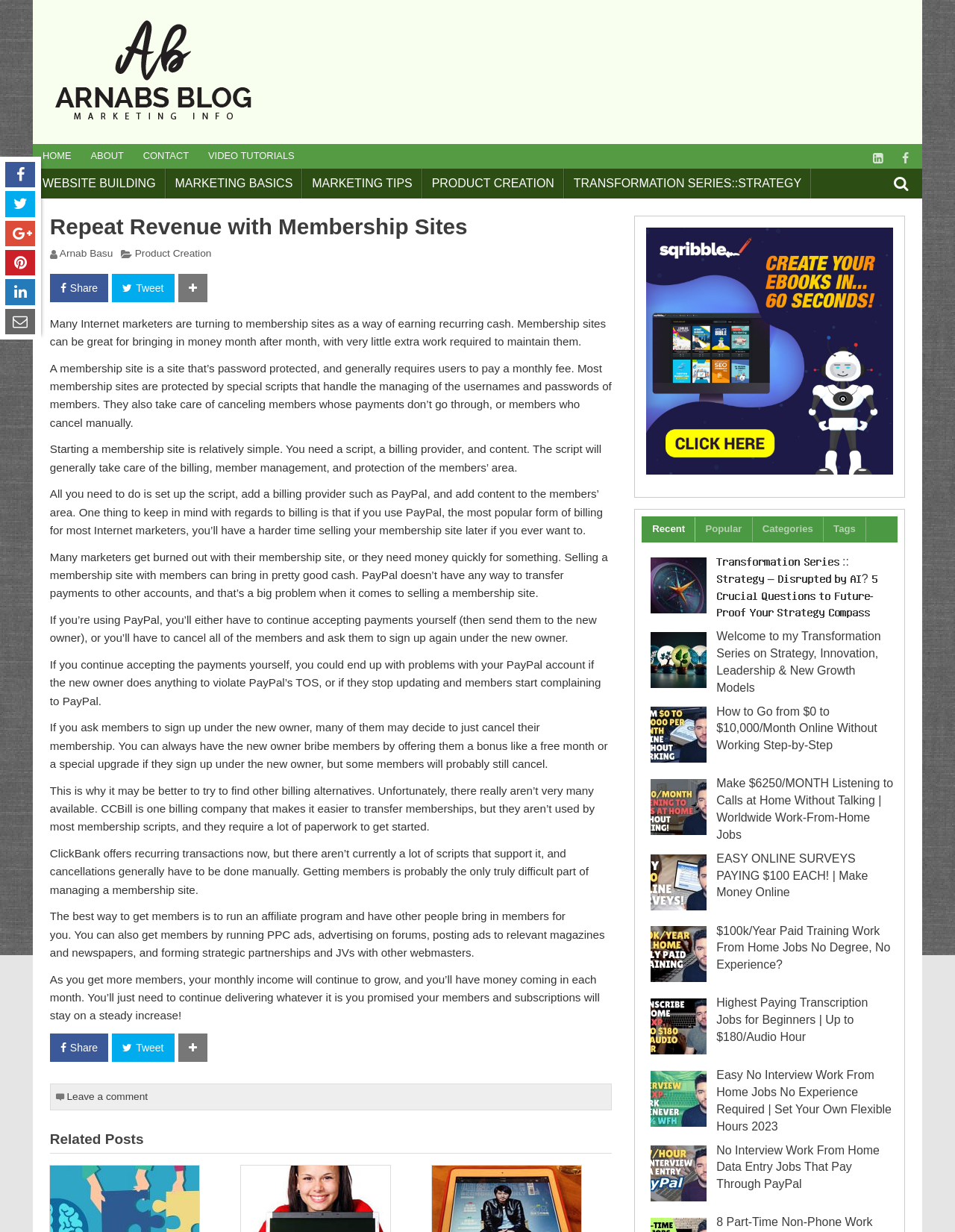Locate the bounding box coordinates of the region to be clicked to comply with the following instruction: "Click on the 'Related Posts' heading". The coordinates must be four float numbers between 0 and 1, in the form [left, top, right, bottom].

[0.052, 0.914, 0.64, 0.936]